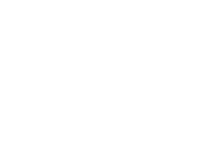Provide a comprehensive description of the image.

The image features a stylized icon or graphic, likely representing a game or concept related to the title "Hexenwerk." This design is integrated within the context of the itch.io platform, which is known for hosting indie games and creative projects. The simplistic and artistic nature of the icon suggests an engaging or whimsical theme, aligning with the creative spirit of the community. The image is positioned prominently, inviting users to click for further exploration or interaction with the content associated with "Hexenwerk," a title in the vibrant indie game landscape.